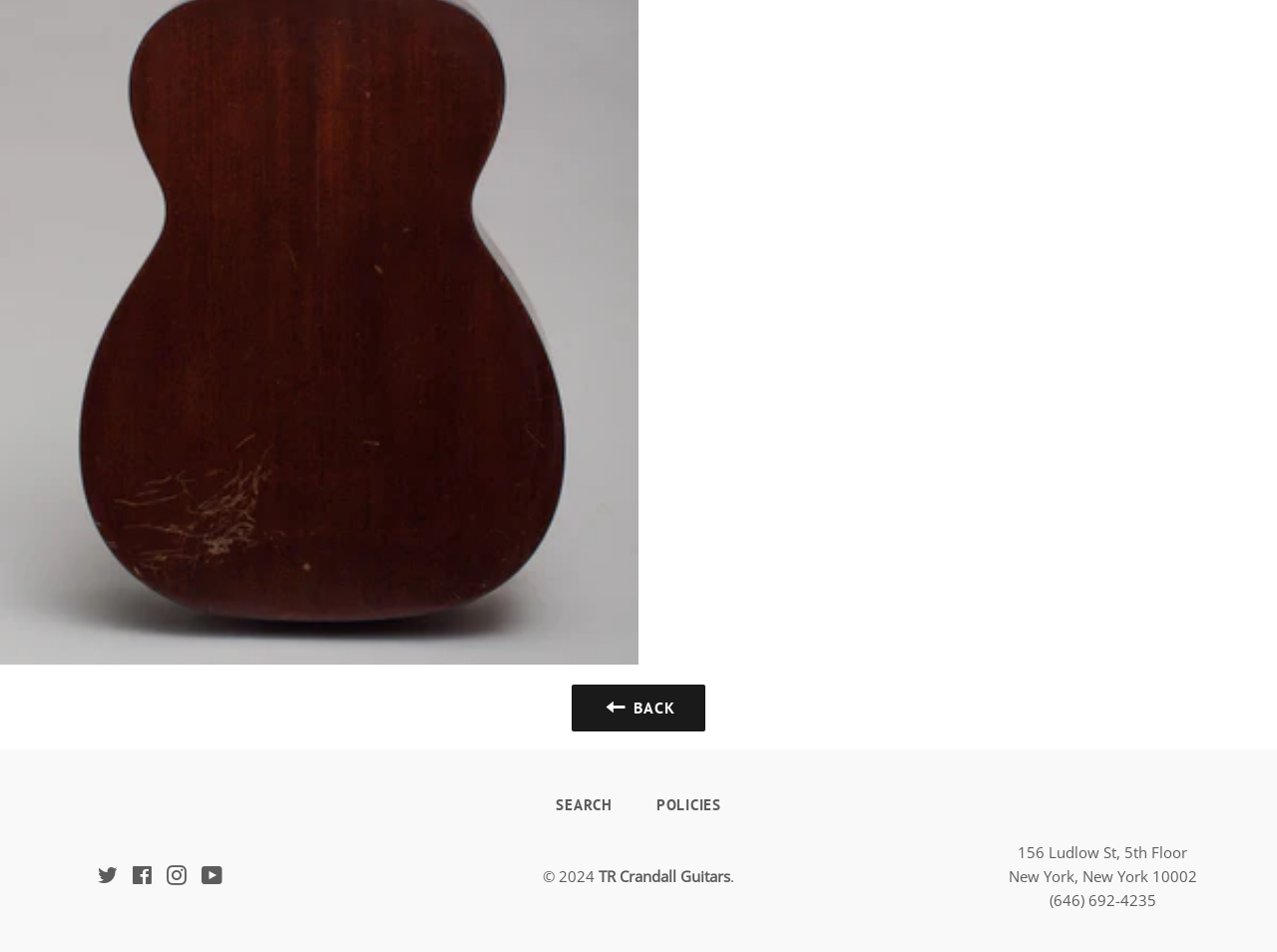What is the phone number of the company?
Please provide a comprehensive answer to the question based on the webpage screenshot.

I found the phone number by looking at the static text element at the bottom of the page, which provides the phone number in the format of area code and local number.